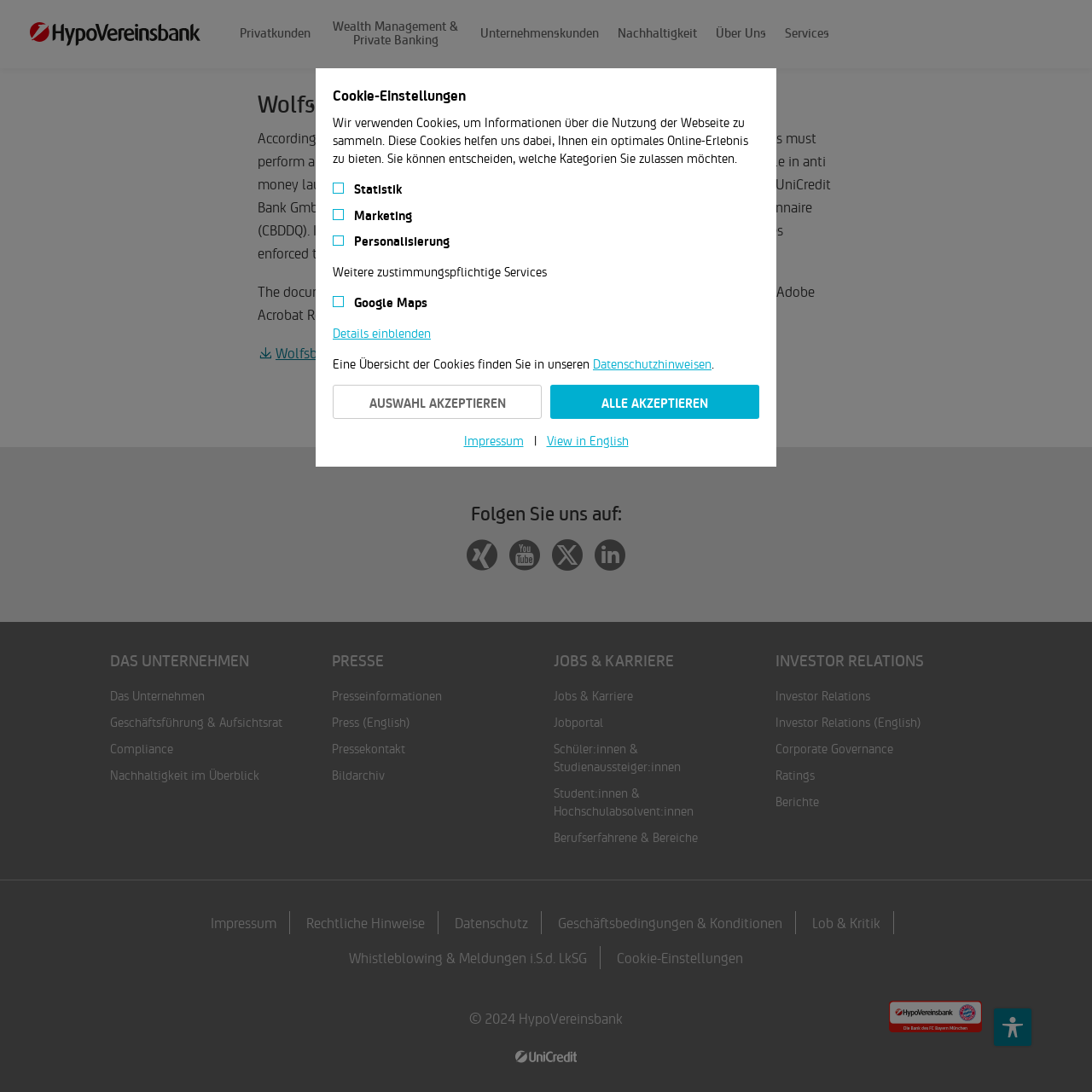What is the purpose of the 'Zur Startseite' link?
Based on the screenshot, provide a one-word or short-phrase response.

To go to the homepage